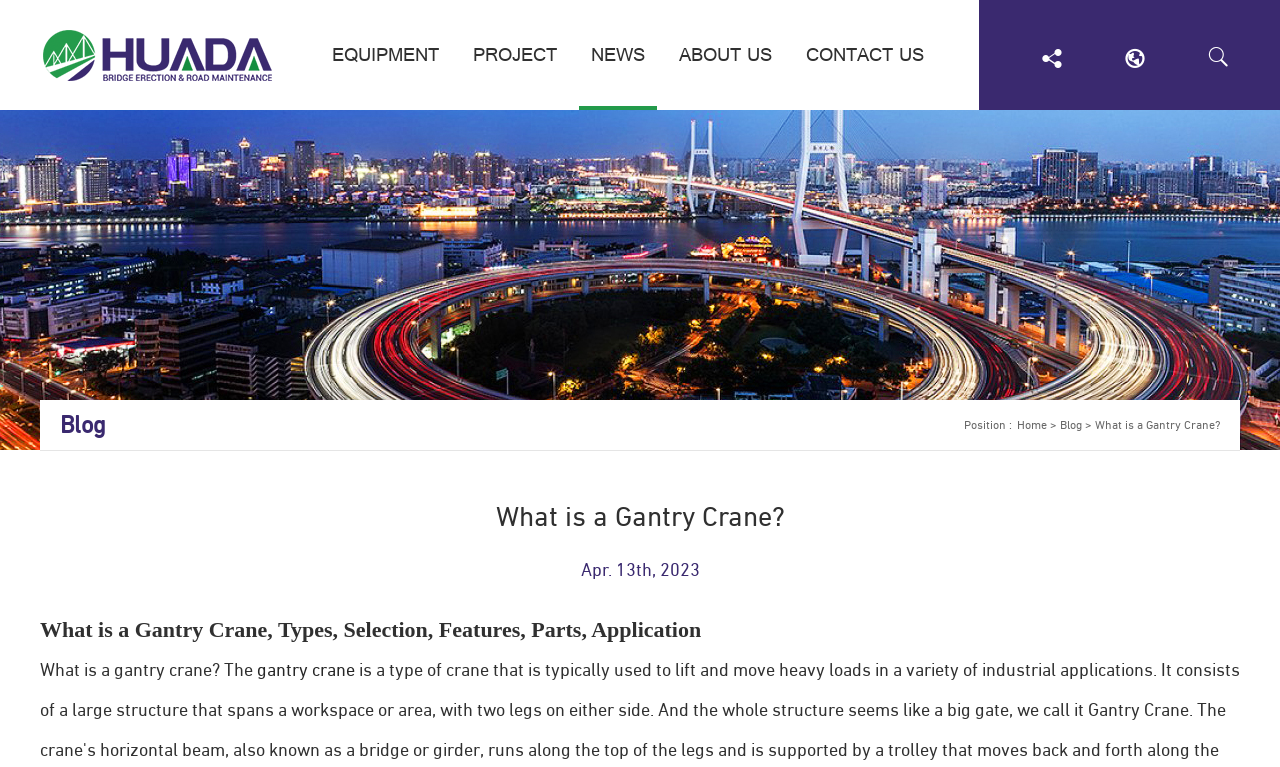Please answer the following query using a single word or phrase: 
What is the current page in the breadcrumb trail?

Blog